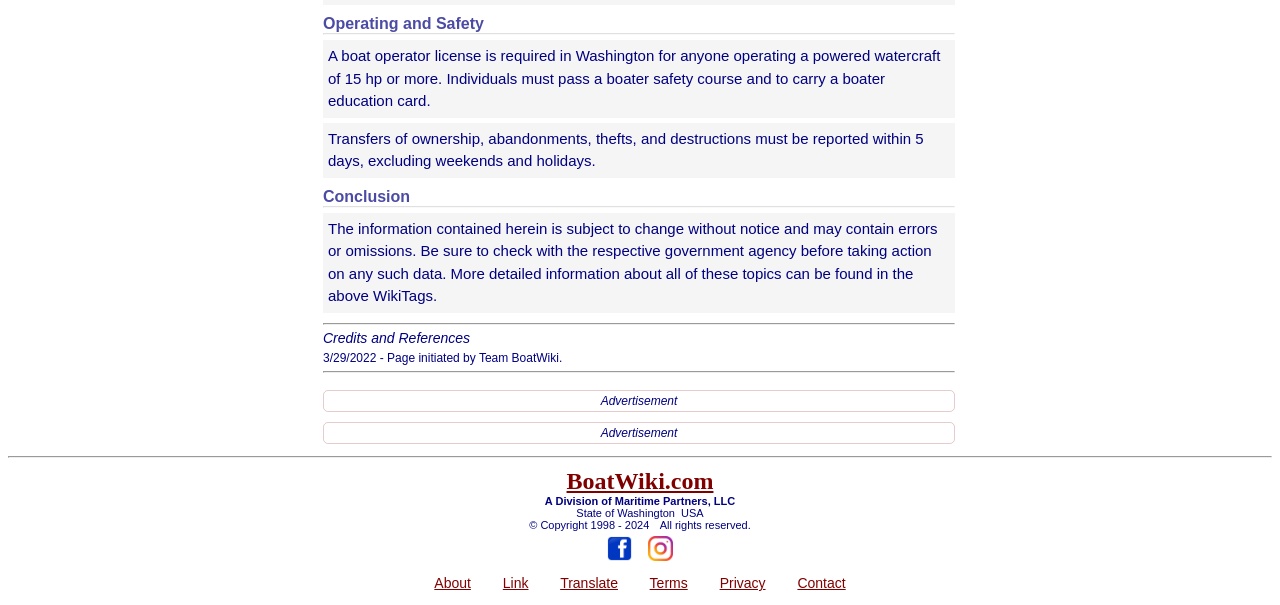Identify the bounding box coordinates for the UI element described as: "Terms".

[0.508, 0.951, 0.537, 0.977]